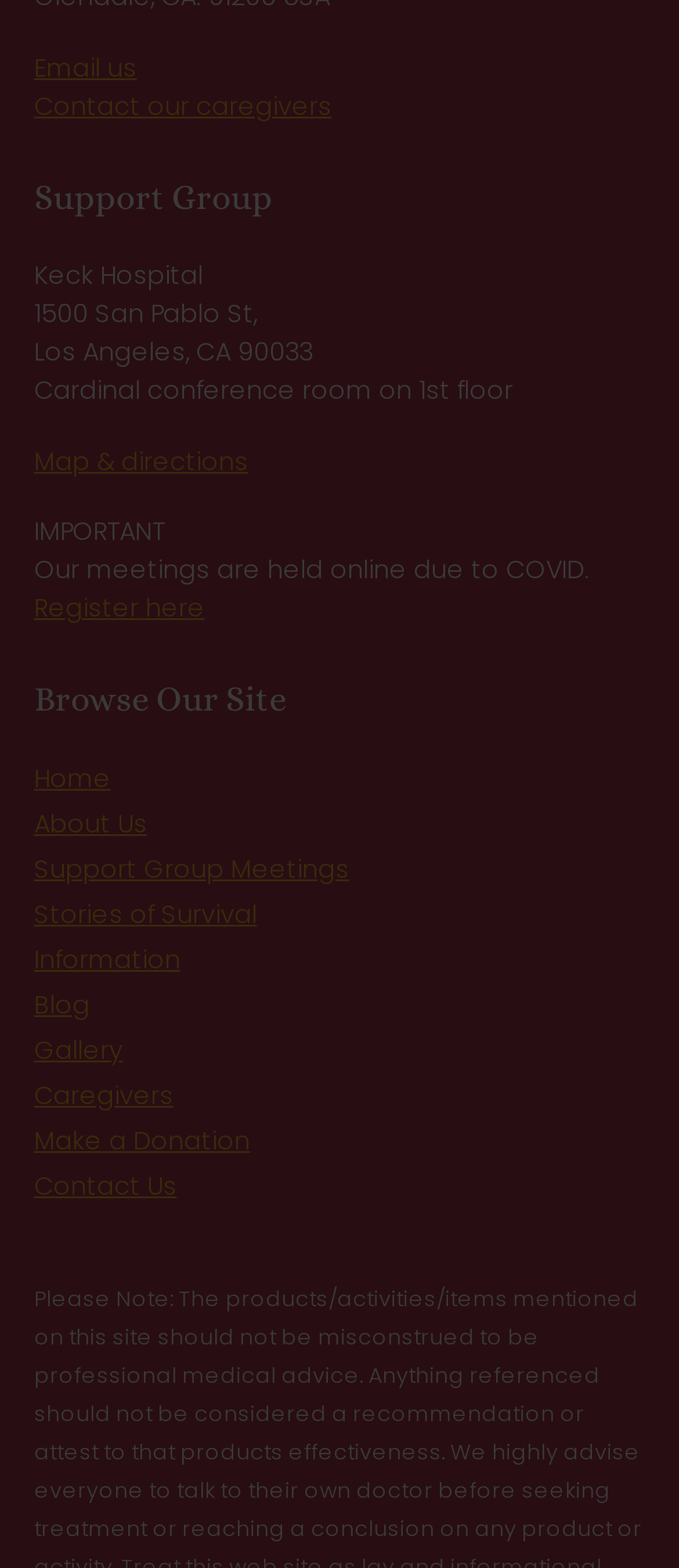Identify the bounding box coordinates of the area that should be clicked in order to complete the given instruction: "View map and directions". The bounding box coordinates should be four float numbers between 0 and 1, i.e., [left, top, right, bottom].

[0.05, 0.283, 0.365, 0.305]